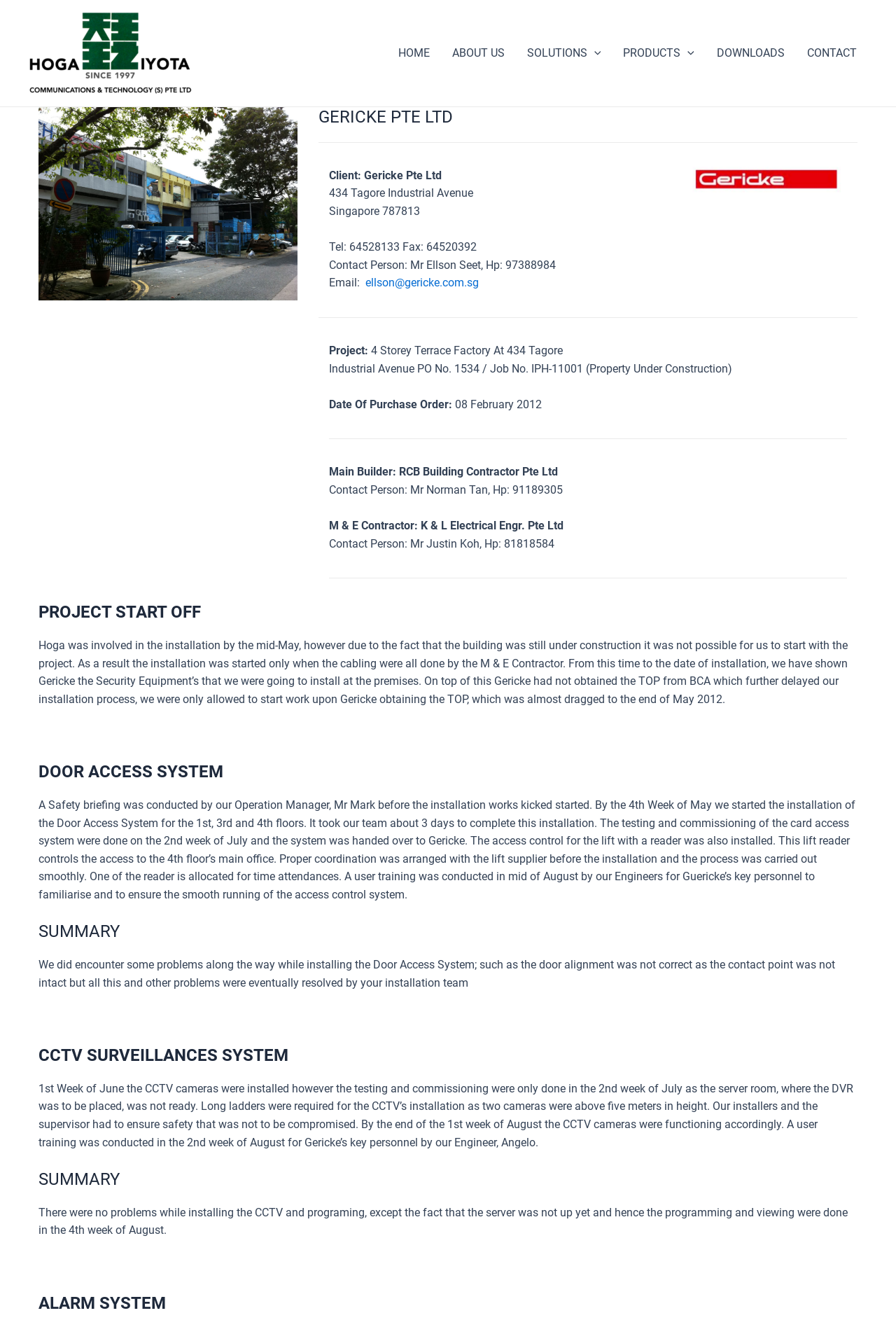Can you provide the bounding box coordinates for the element that should be clicked to implement the instruction: "Click ABOUT US"?

[0.492, 0.019, 0.576, 0.062]